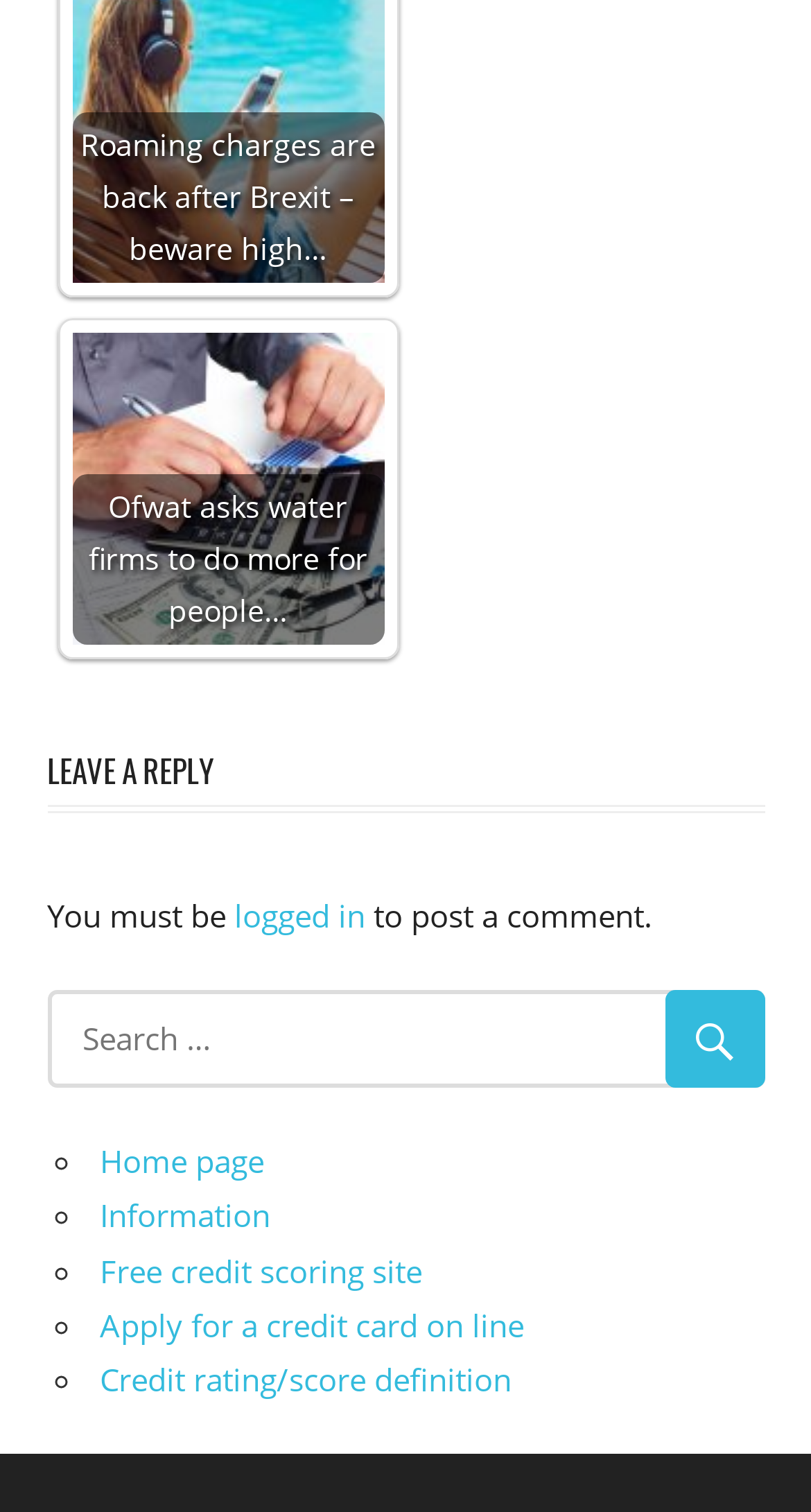Please pinpoint the bounding box coordinates for the region I should click to adhere to this instruction: "Visit the free credit scoring site".

[0.123, 0.826, 0.521, 0.854]